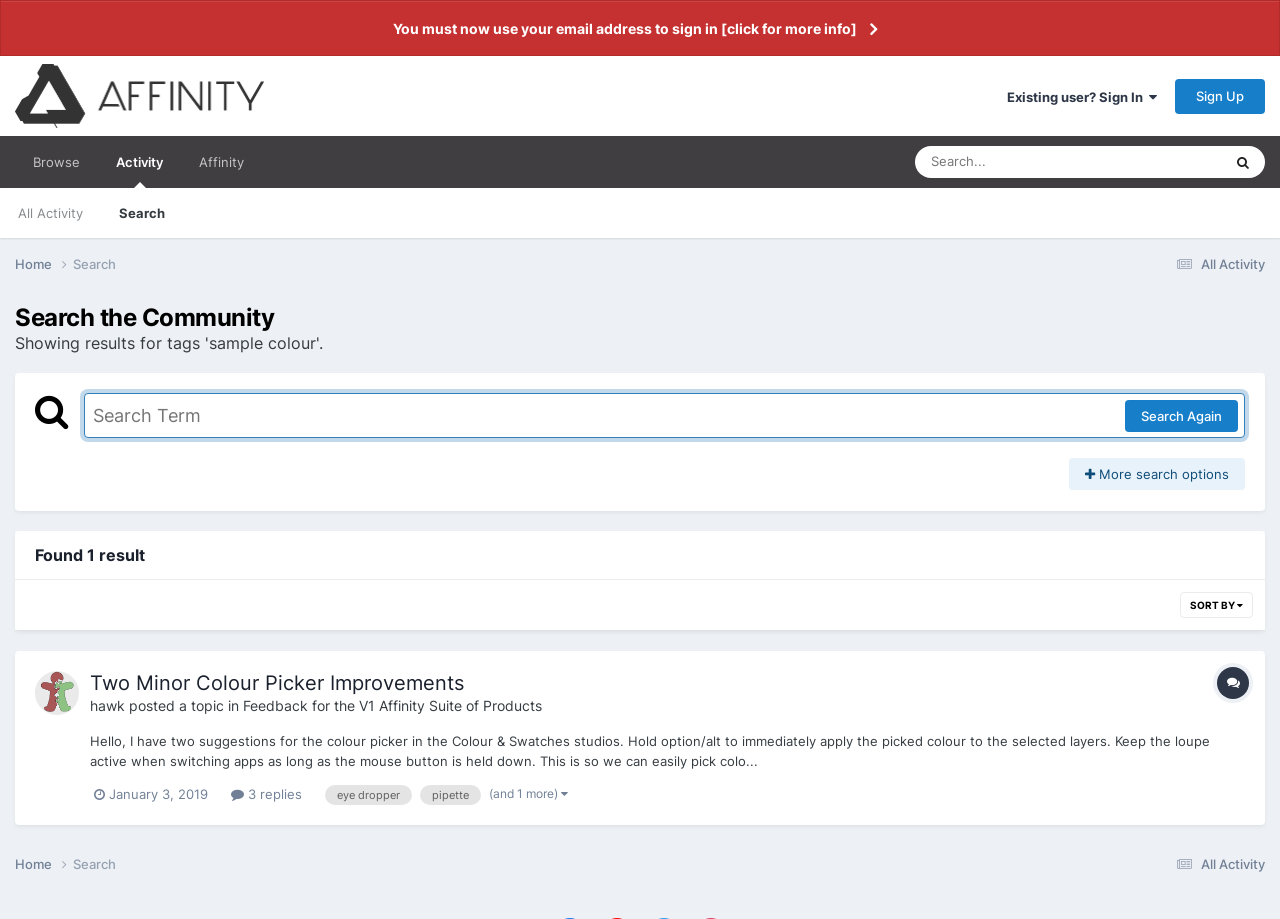Locate the coordinates of the bounding box for the clickable region that fulfills this instruction: "Search for a term".

[0.066, 0.428, 0.973, 0.477]